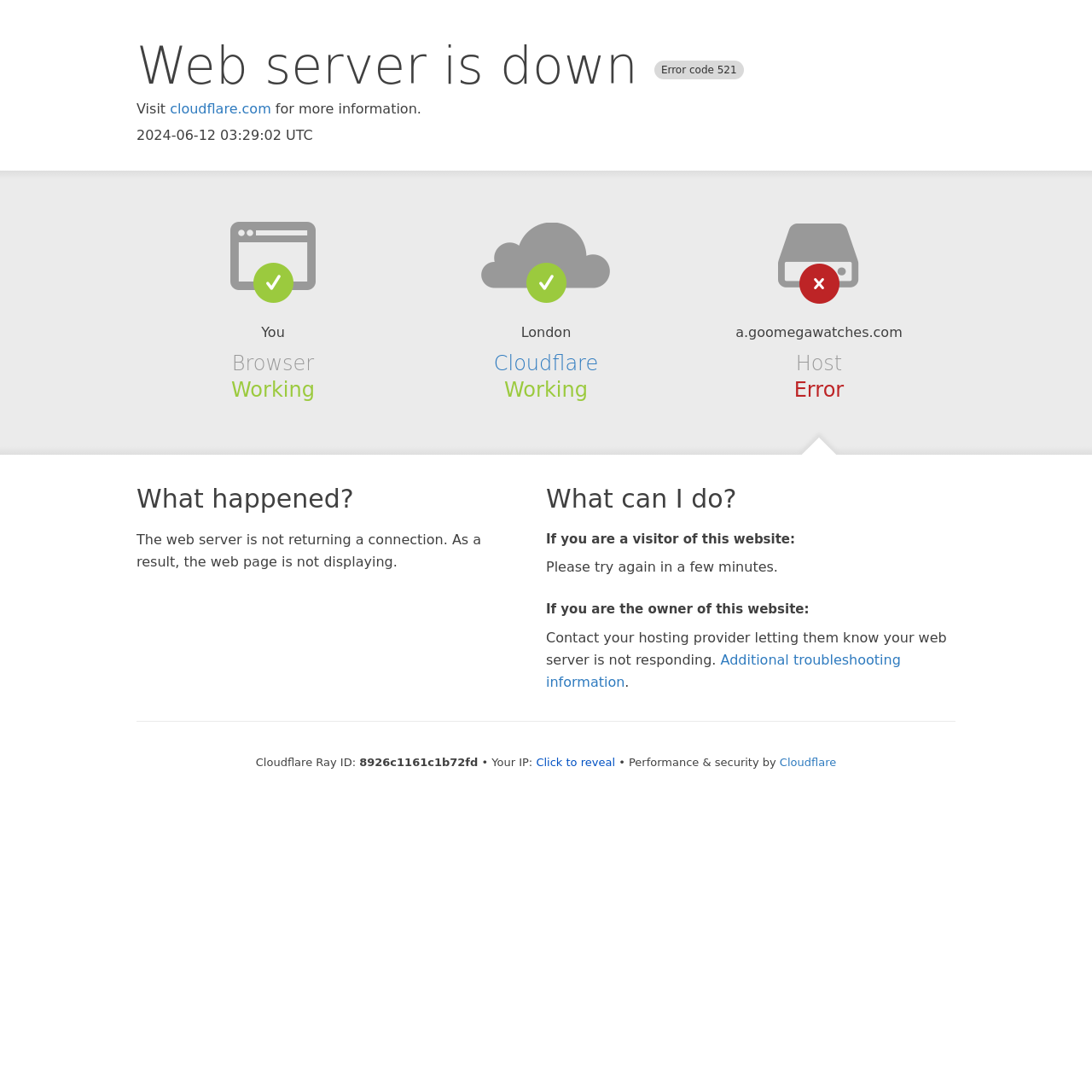Please answer the following question using a single word or phrase: 
What is the error code?

521